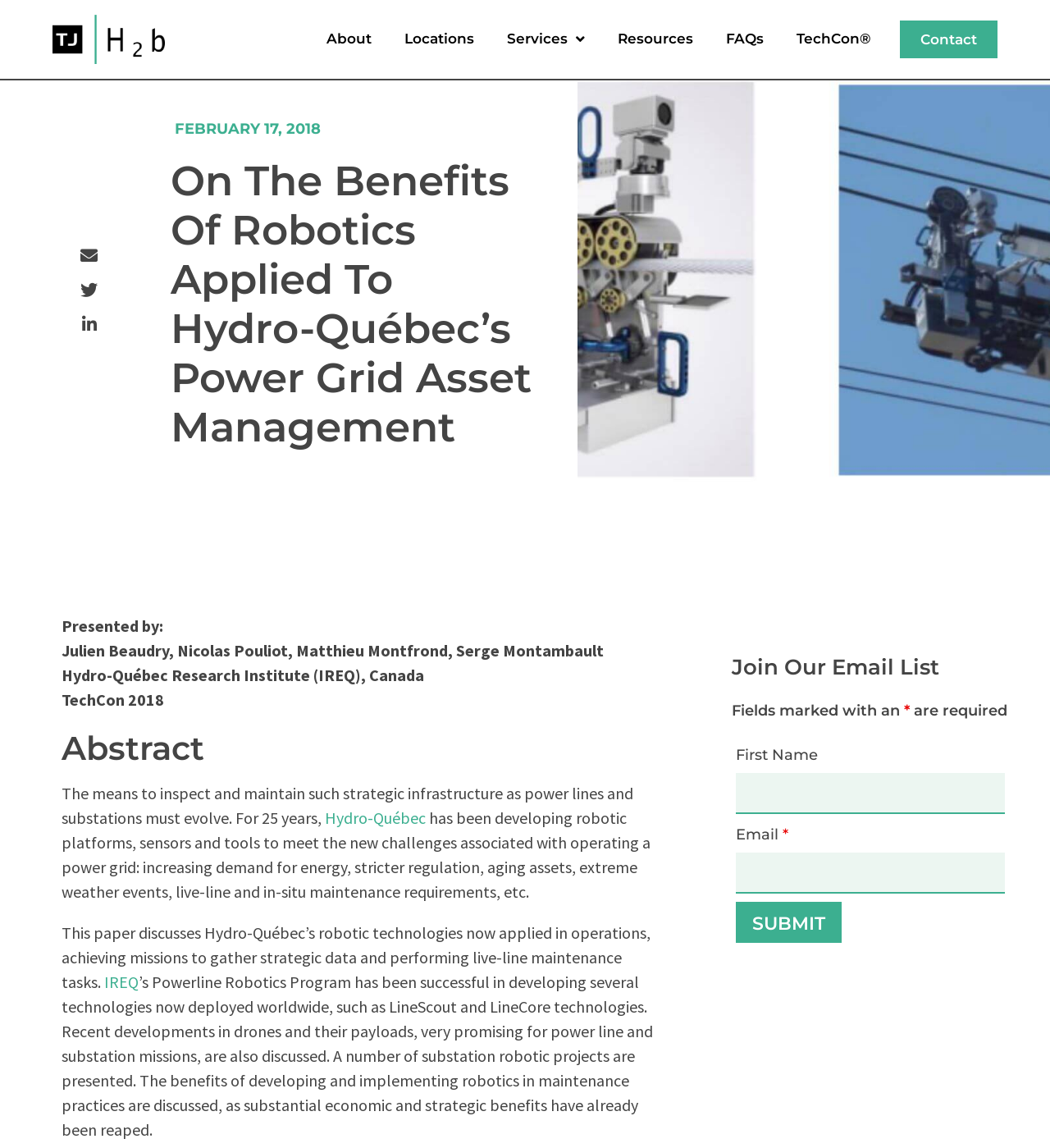Identify the bounding box coordinates for the UI element described by the following text: "aria-label="Share on linkedin"". Provide the coordinates as four float numbers between 0 and 1, in the format [left, top, right, bottom].

[0.074, 0.273, 0.095, 0.292]